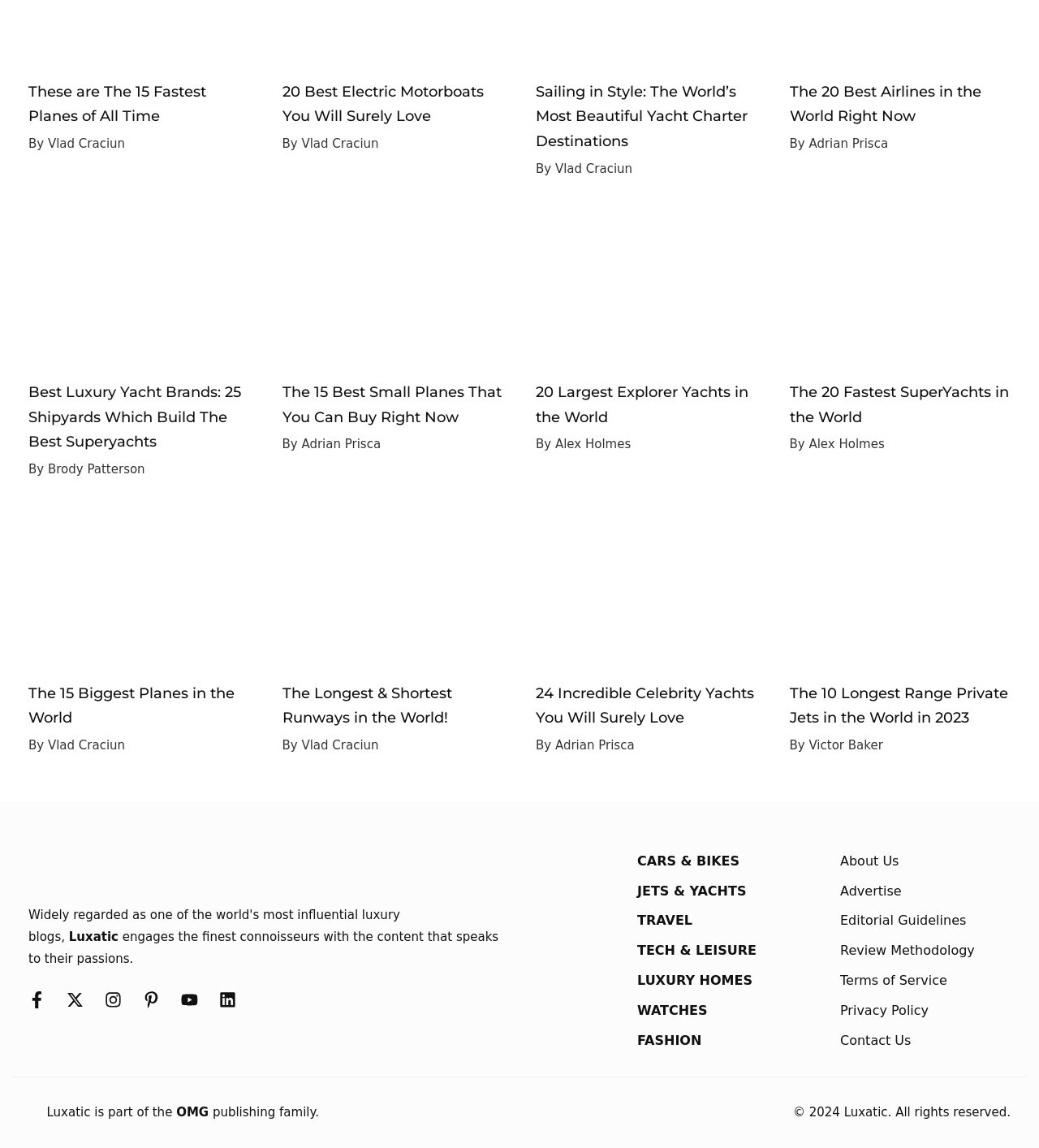Carefully observe the image and respond to the question with a detailed answer:
How many articles are featured on the webpage?

By counting the number of headings and links on the webpage, I can see that there are 15 different articles or content pieces featured, each with its own title and description.